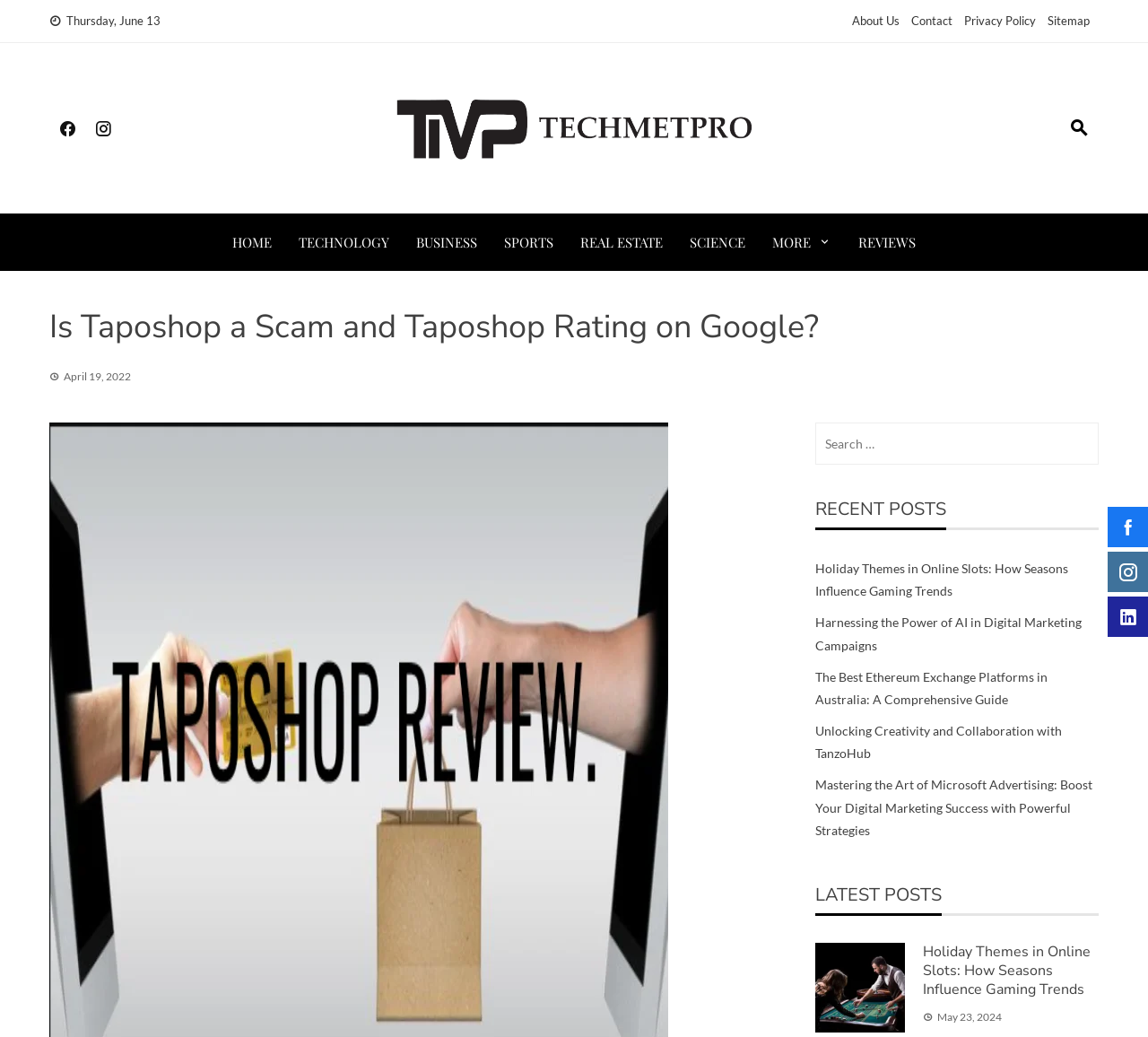Give the bounding box coordinates for the element described as: "About Us".

[0.742, 0.013, 0.784, 0.027]